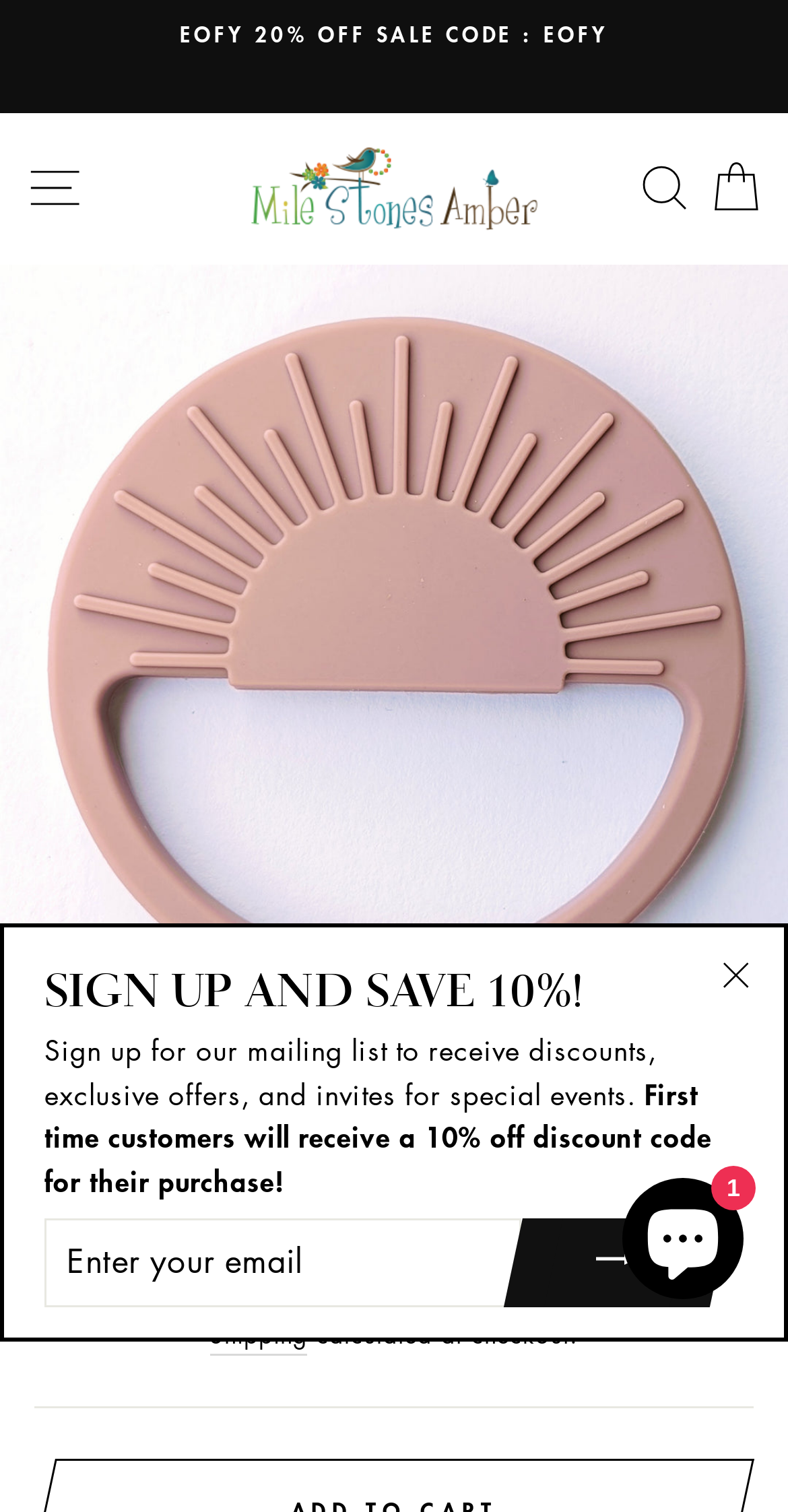What is the regular price of the product?
Please use the image to provide an in-depth answer to the question.

I found the answer by examining the StaticText element with the text '$14.95' at coordinates [0.413, 0.835, 0.574, 0.867], which is located near the 'Regular price' text at coordinates [0.413, 0.833, 0.537, 0.888].